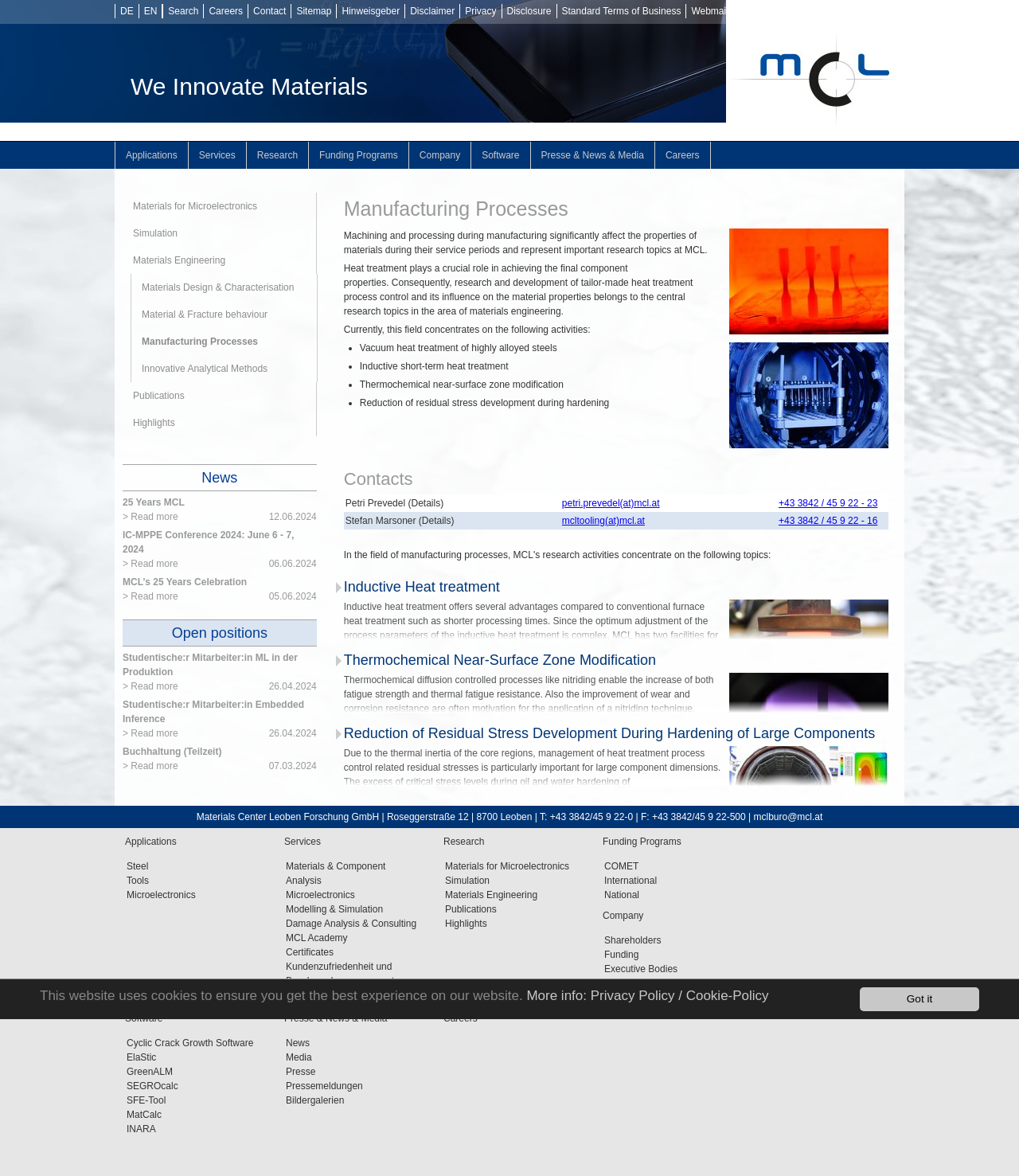Respond with a single word or phrase to the following question:
What is the goal of current research work on large component dimensions?

Prevention of hardening cracks